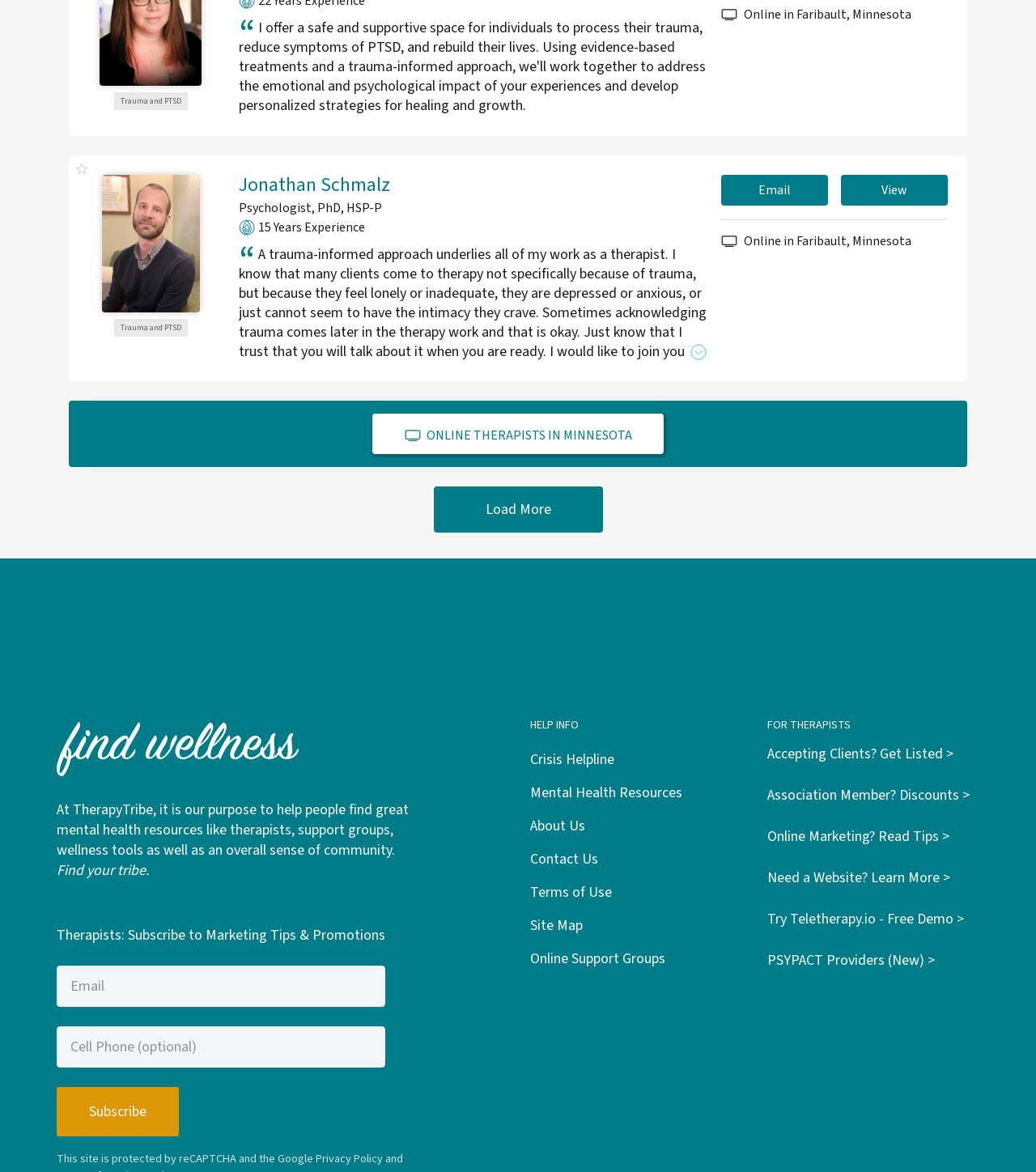Bounding box coordinates are given in the format (top-left x, top-left y, bottom-right x, bottom-right y). All values should be floating point numbers between 0 and 1. Provide the bounding box coordinate for the UI element described as: About Us

[0.512, 0.696, 0.565, 0.714]